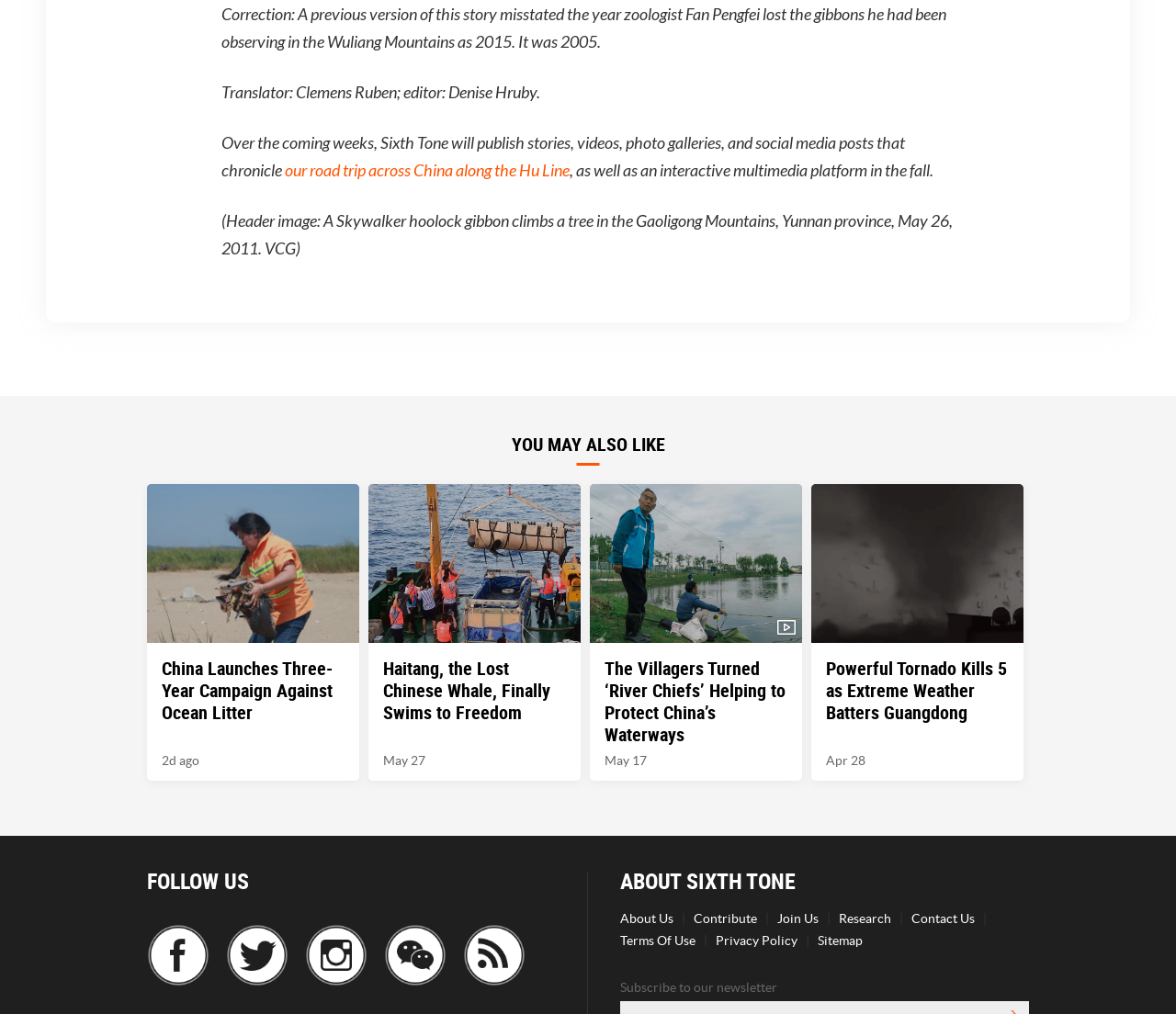Highlight the bounding box coordinates of the region I should click on to meet the following instruction: "Check the terms of use".

[0.527, 0.92, 0.591, 0.935]